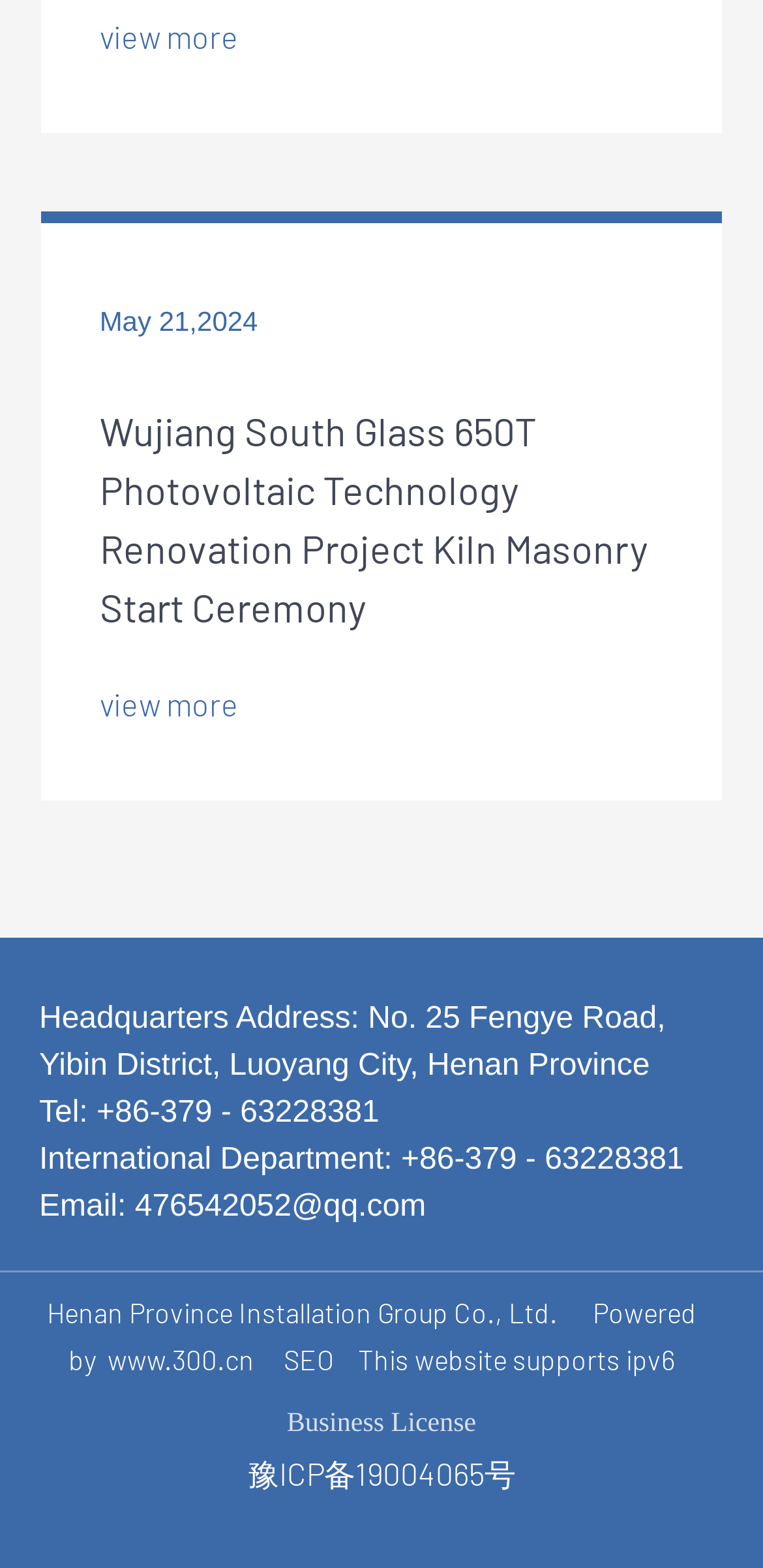What is the license number of the company?
Using the visual information, reply with a single word or short phrase.

豫ICP备19004065号